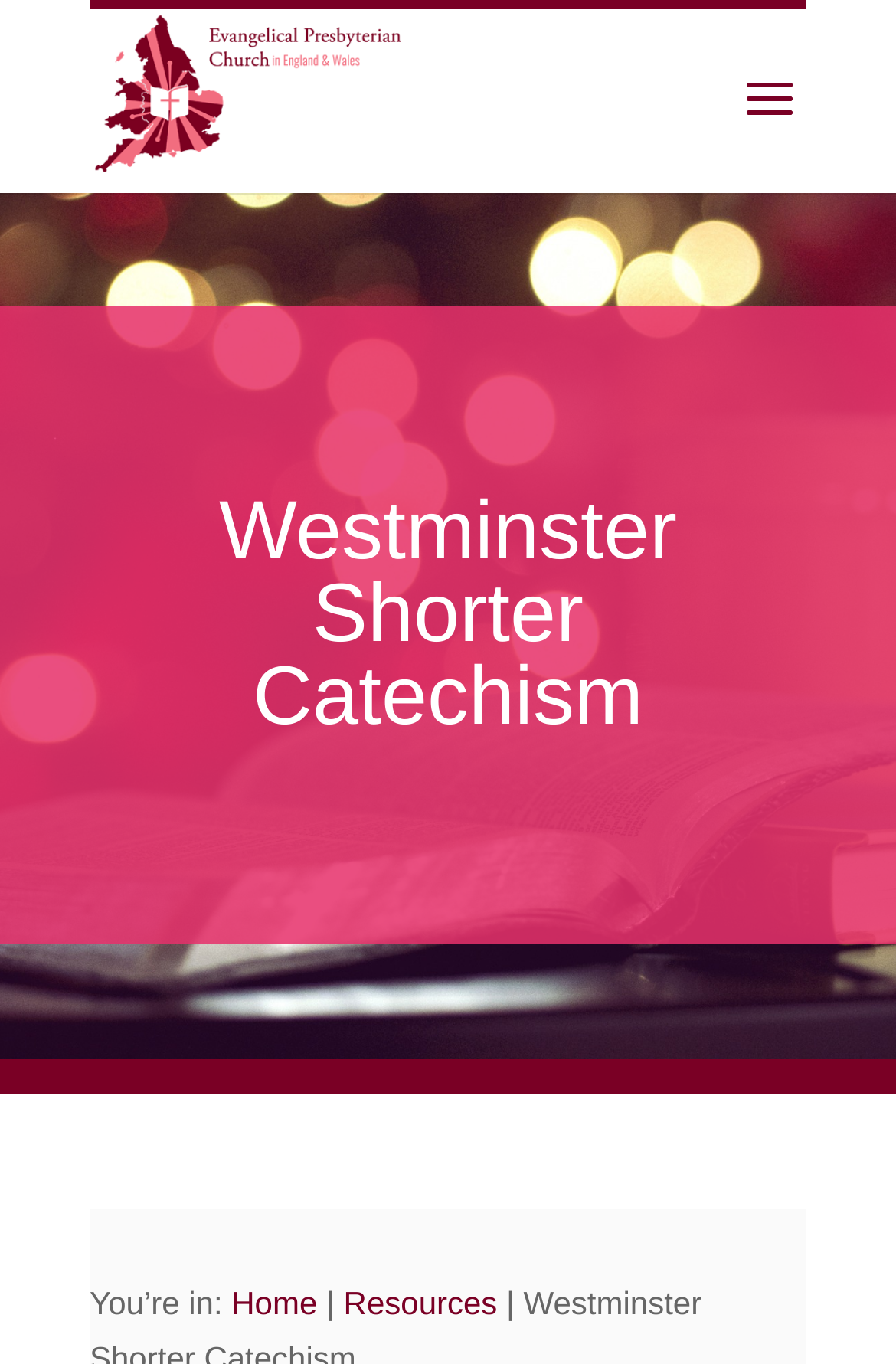What is the purpose of the search box?
By examining the image, provide a one-word or phrase answer.

To search for something